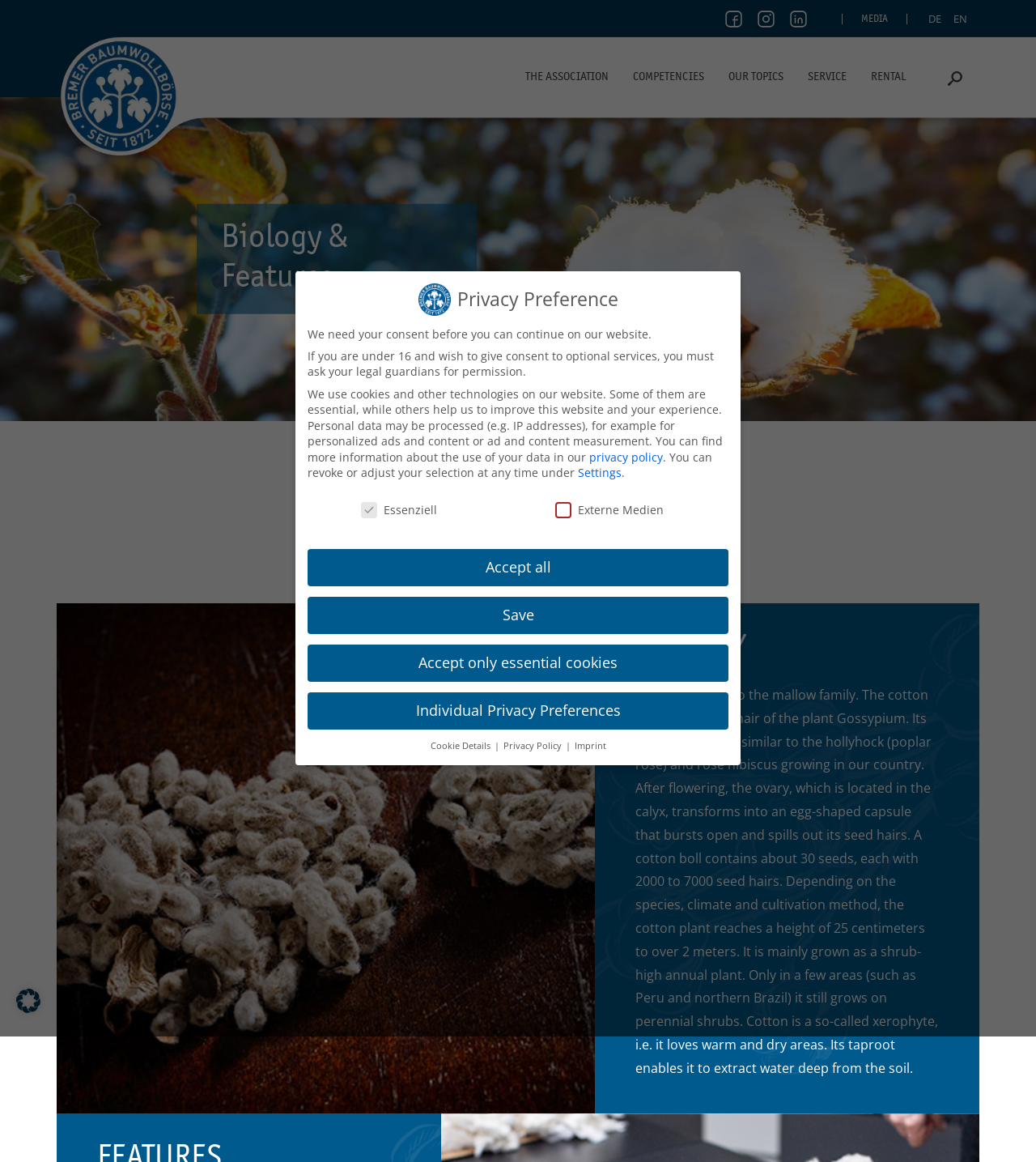Can you provide the bounding box coordinates for the element that should be clicked to implement the instruction: "Visit Bremer Baumwollbörse"?

[0.055, 0.031, 0.172, 0.136]